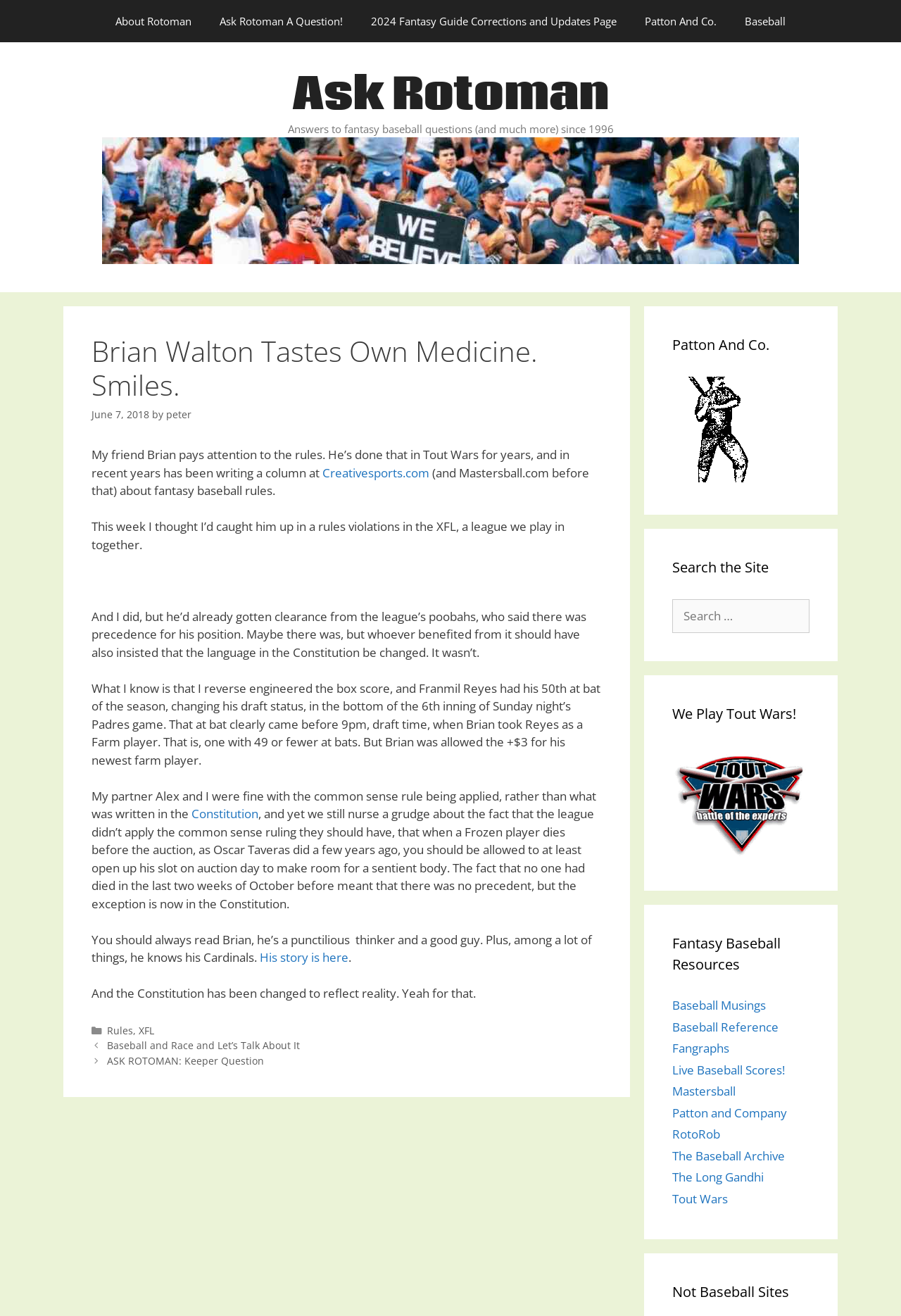Please determine the heading text of this webpage.

Brian Walton Tastes Own Medicine. Smiles.